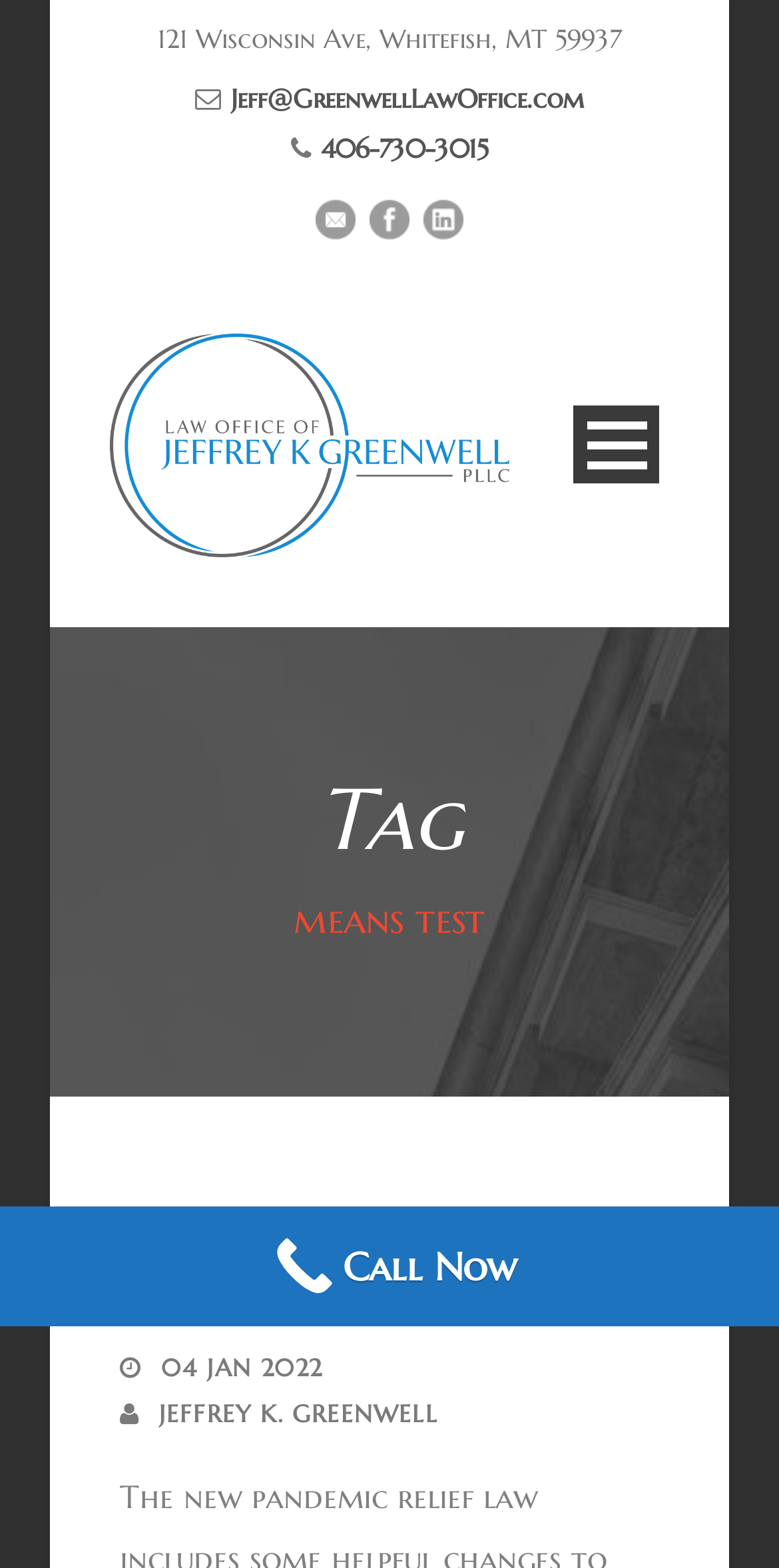Please study the image and answer the question comprehensively:
What is the main topic of the webpage?

I found the main topic by looking at the heading element on the page, which contains the text 'means test', and also by considering the context of the webpage, which appears to be a law office's website.